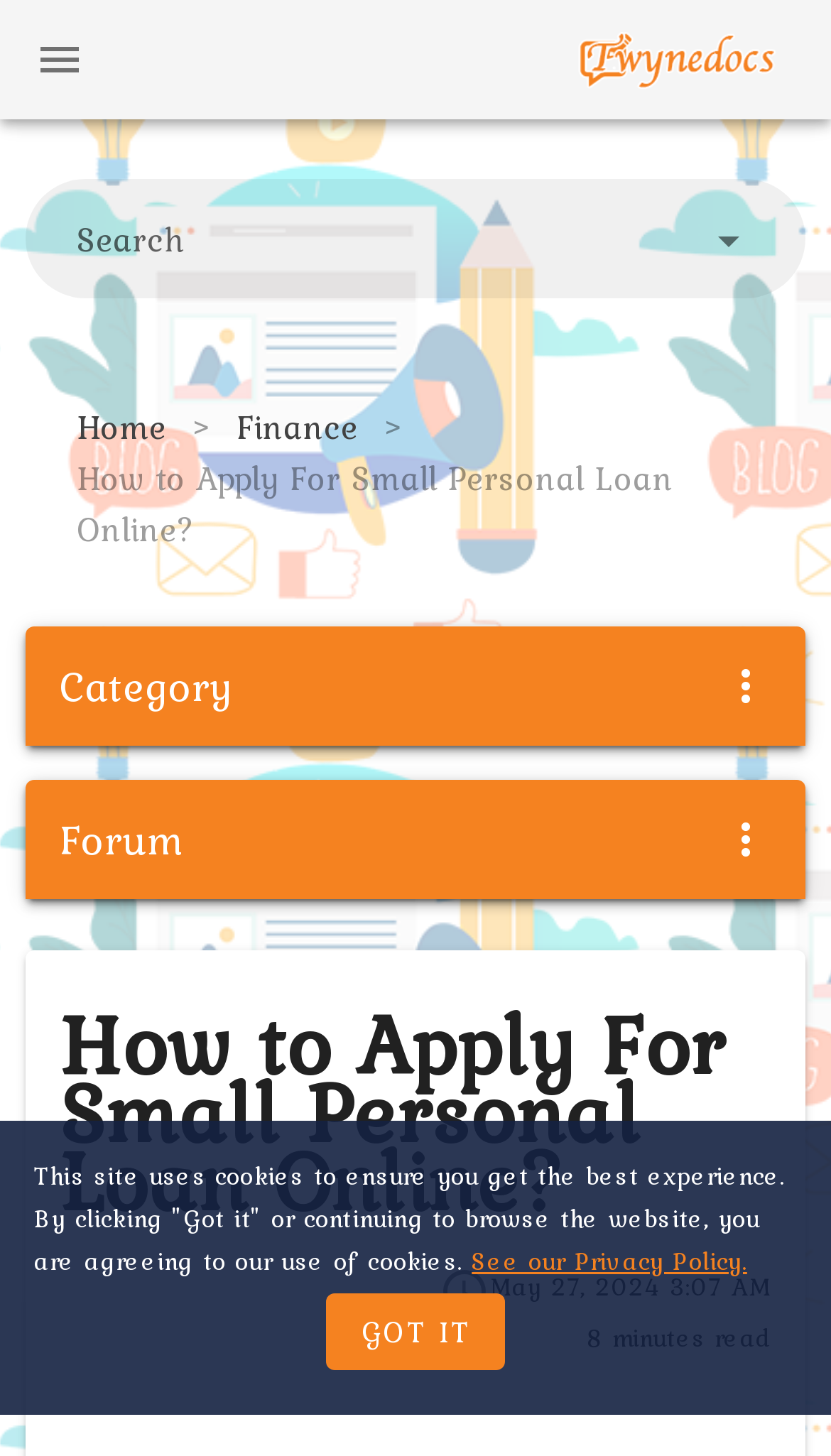Please identify the bounding box coordinates of the clickable region that I should interact with to perform the following instruction: "Click the GOT IT button". The coordinates should be expressed as four float numbers between 0 and 1, i.e., [left, top, right, bottom].

[0.391, 0.888, 0.609, 0.941]